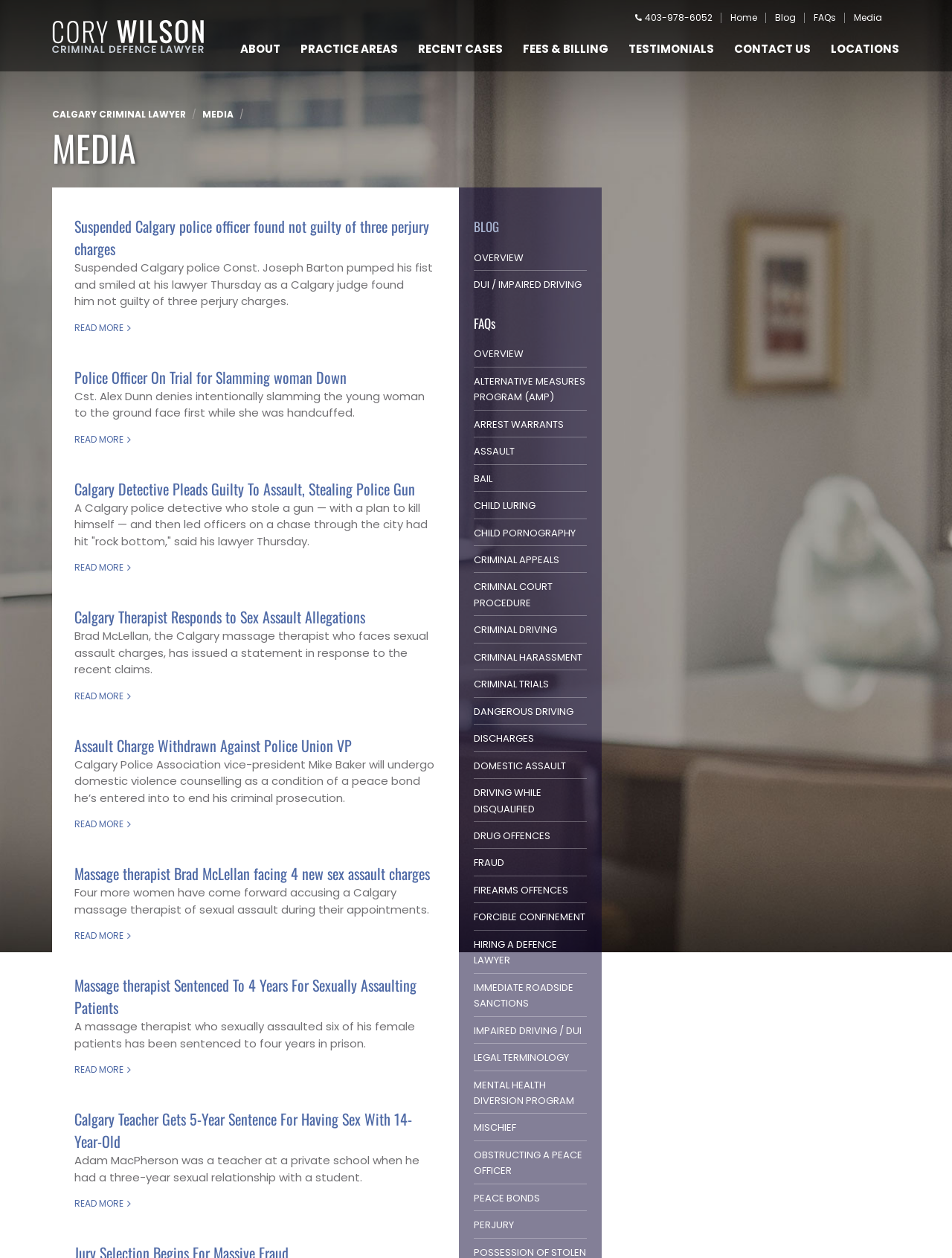Pinpoint the bounding box coordinates for the area that should be clicked to perform the following instruction: "Click the 'OVERVIEW' link under 'BLOG'".

[0.498, 0.199, 0.55, 0.21]